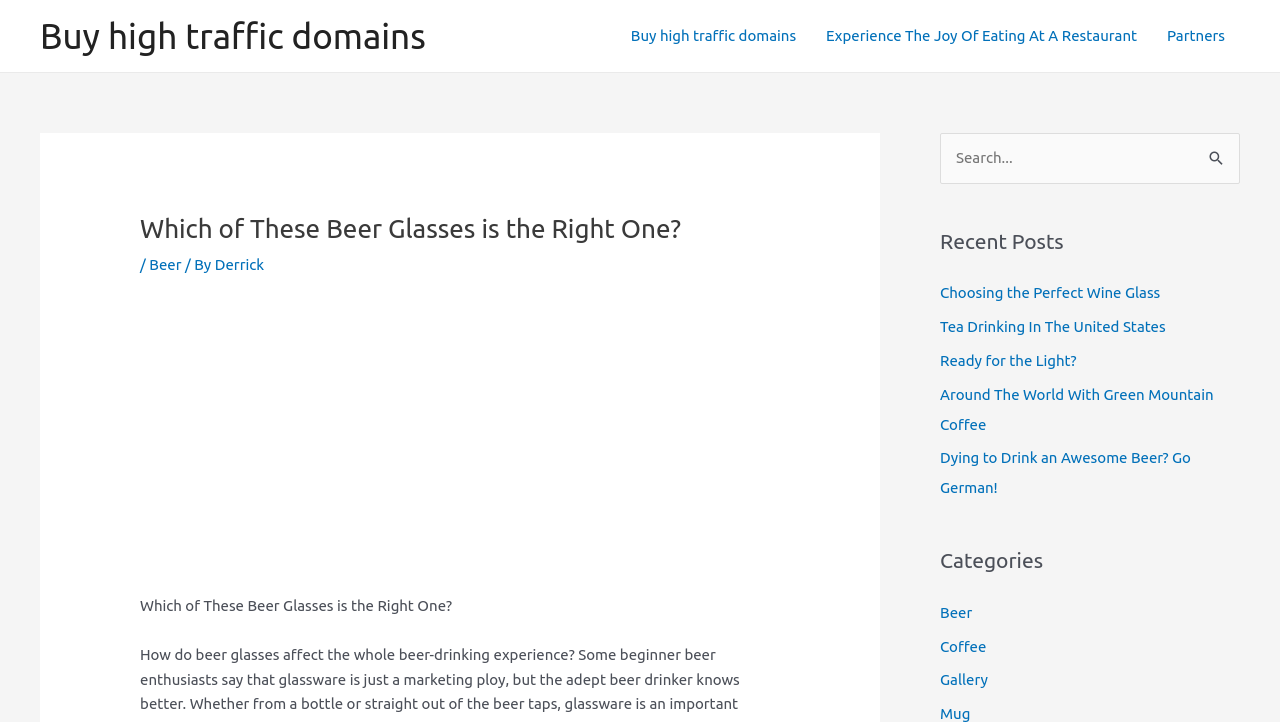Locate the bounding box coordinates of the segment that needs to be clicked to meet this instruction: "Click on the 'Beer' category".

[0.734, 0.836, 0.76, 0.86]